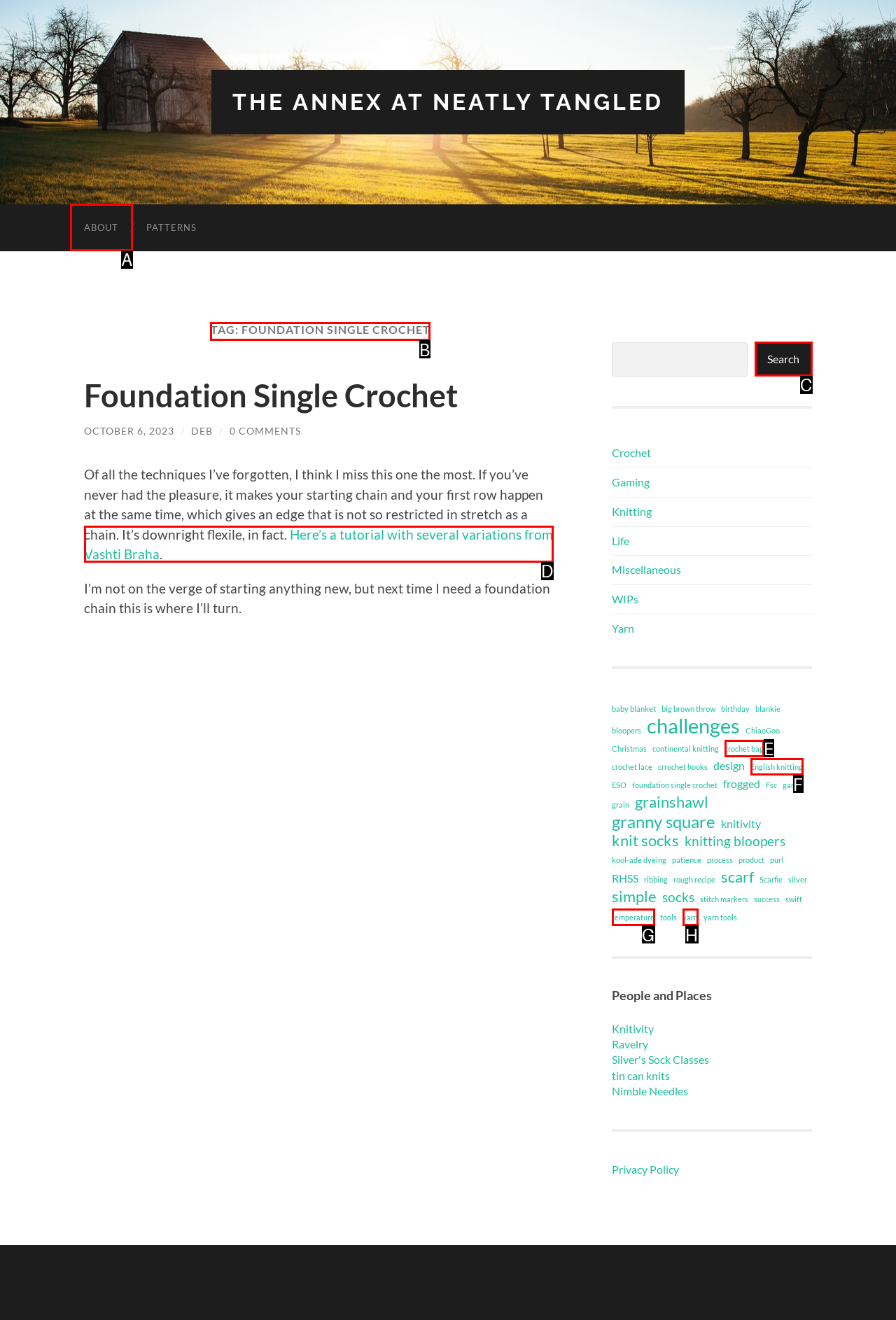Tell me which element should be clicked to achieve the following objective: Read the 'TAG: FOUNDATION SINGLE CROCHET' heading
Reply with the letter of the correct option from the displayed choices.

B